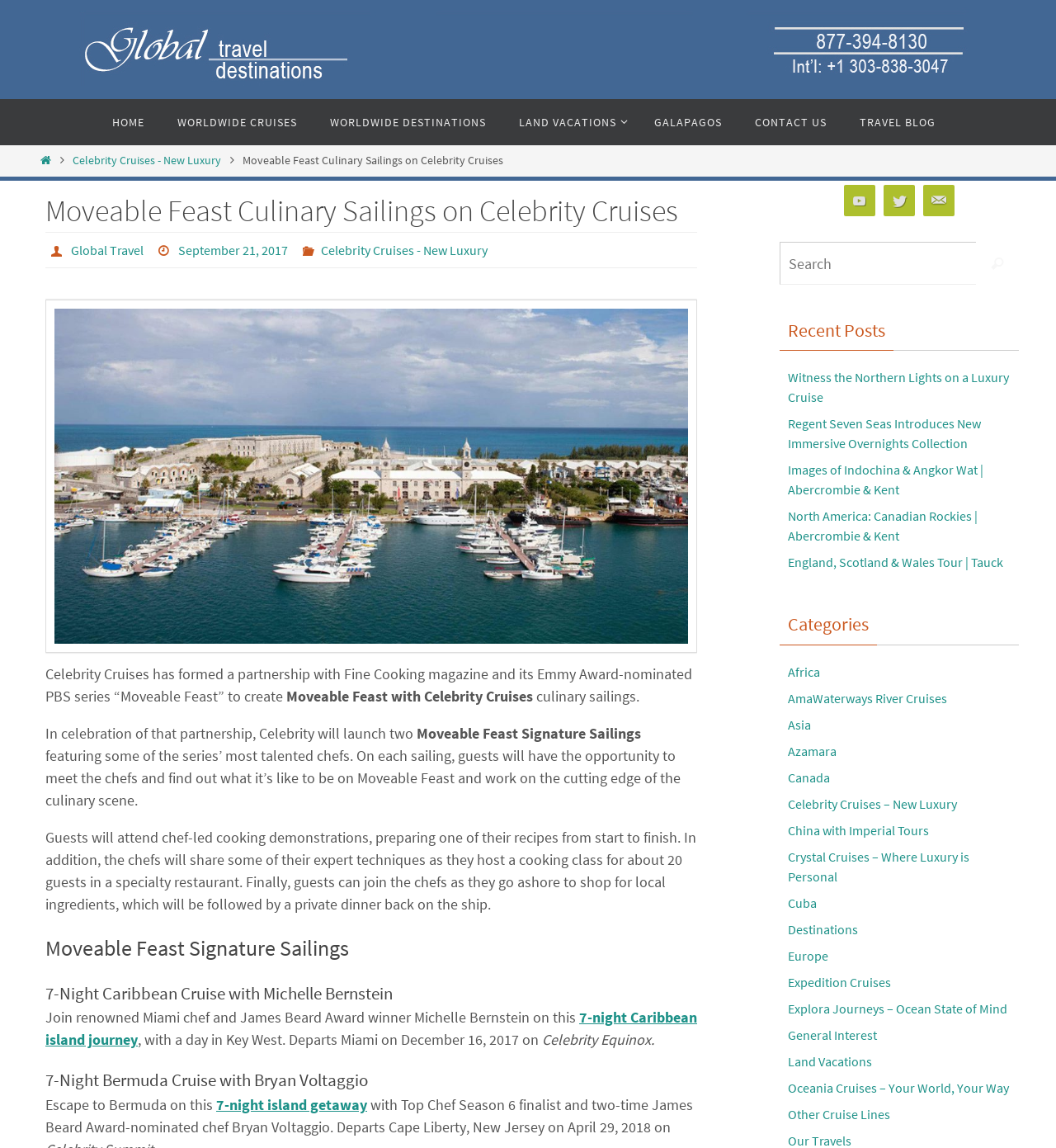Please locate the bounding box coordinates of the region I need to click to follow this instruction: "Learn about Casting Crucible Remover".

None